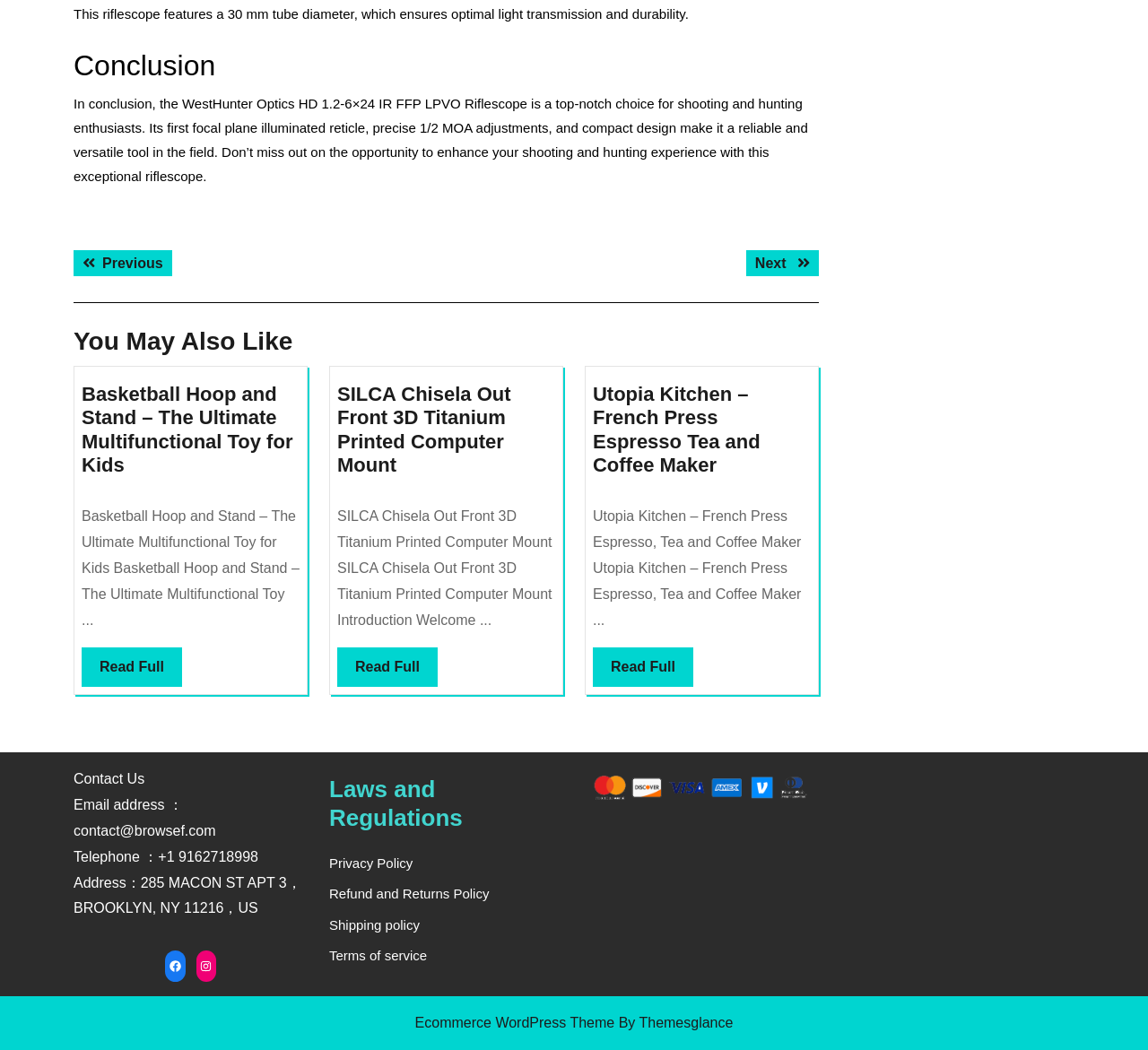Could you please study the image and provide a detailed answer to the question:
How many articles are in the 'You May Also Like' section?

I counted the number of articles in the 'You May Also Like' section, which starts with the heading 'You May Also Like' and contains three articles with headings 'Basketball Hoop and Stand – The Ultimate Multifunctional Toy for Kids', 'SILCA Chisela Out Front 3D Titanium Printed Computer Mount', and 'Utopia Kitchen – French Press Espresso Tea and Coffee Maker'.